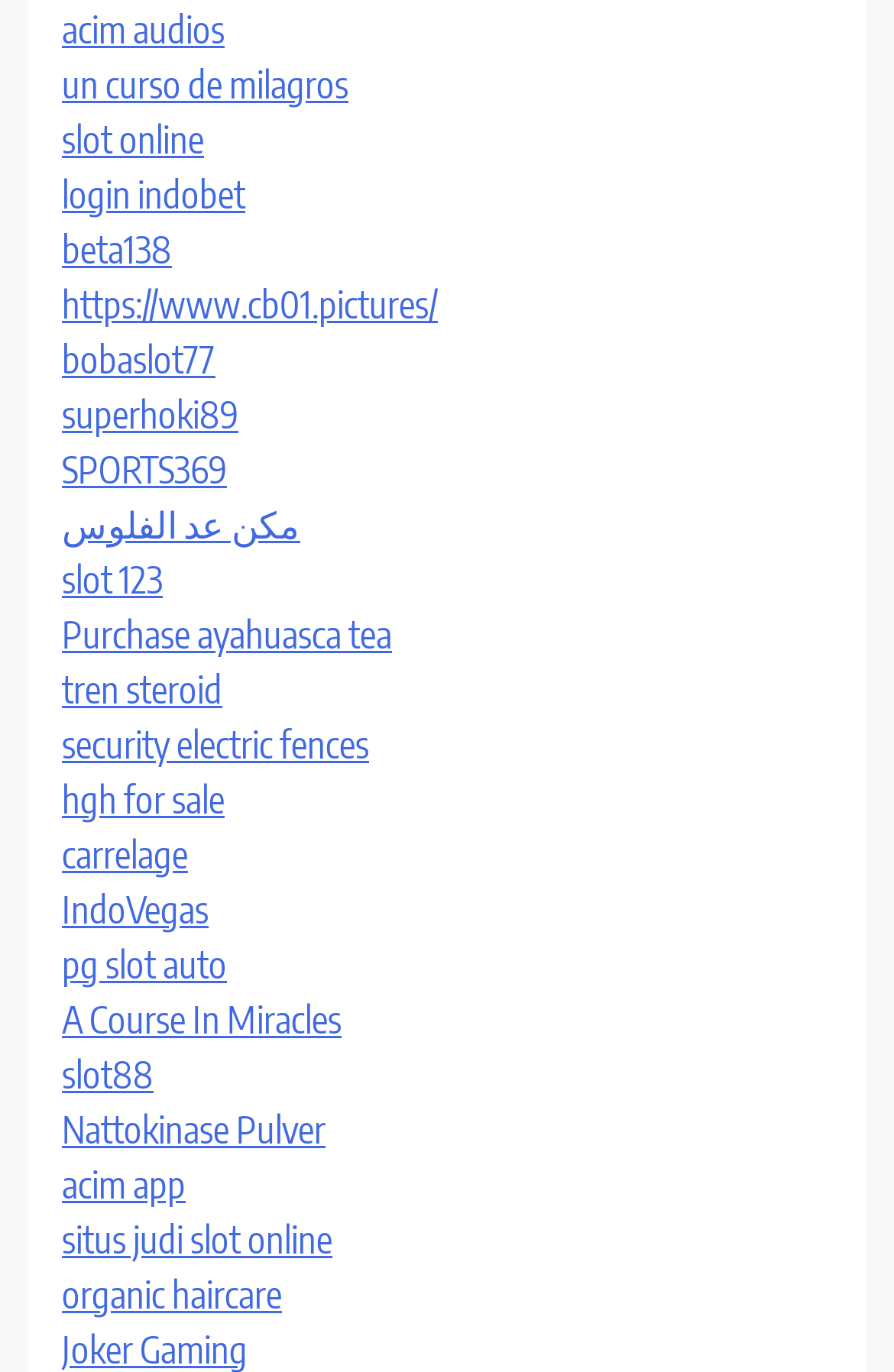Are there any links related to online slots?
Refer to the screenshot and answer in one word or phrase.

Yes